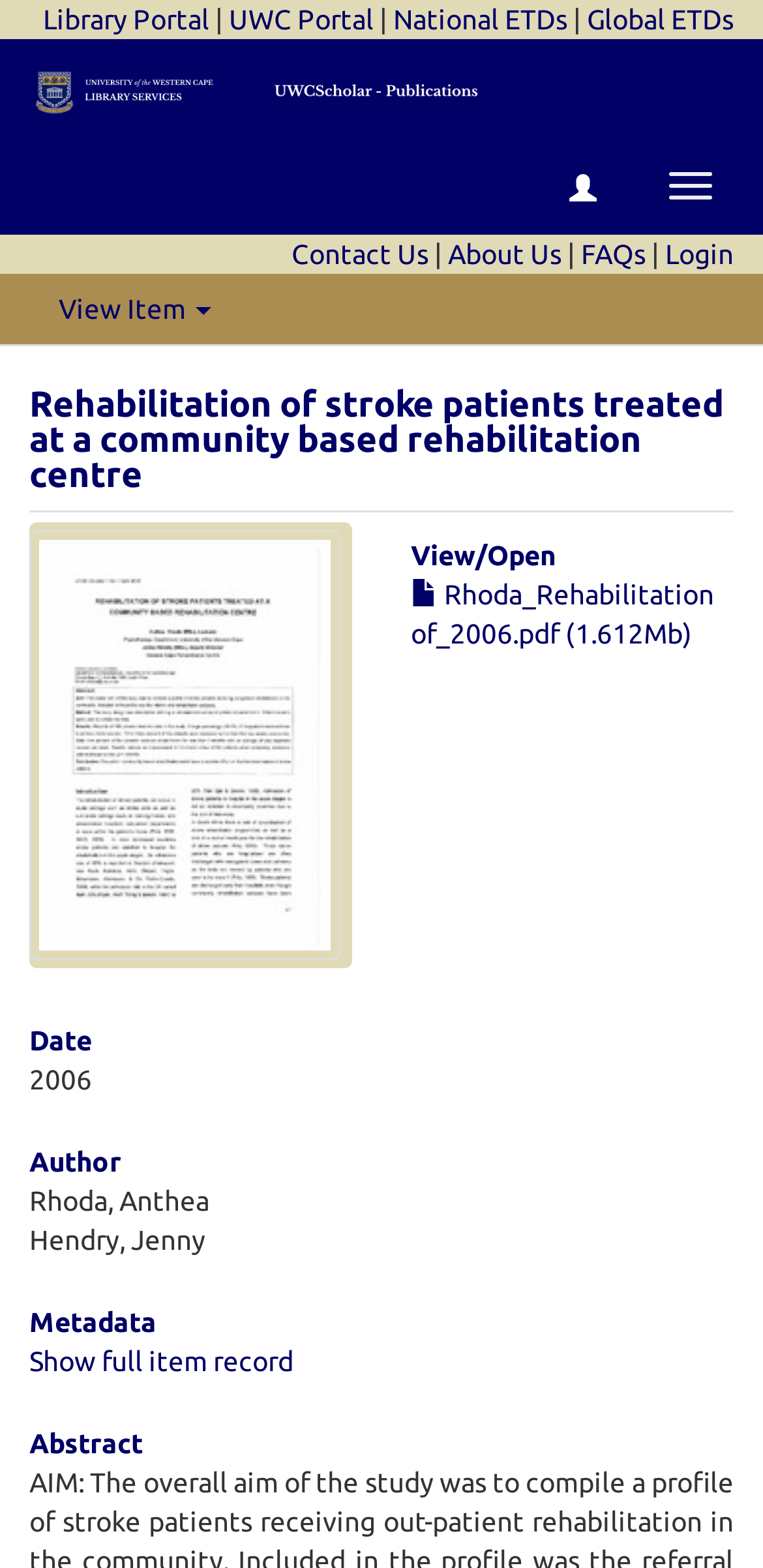Locate the bounding box coordinates of the clickable area needed to fulfill the instruction: "Click the HOME link".

None